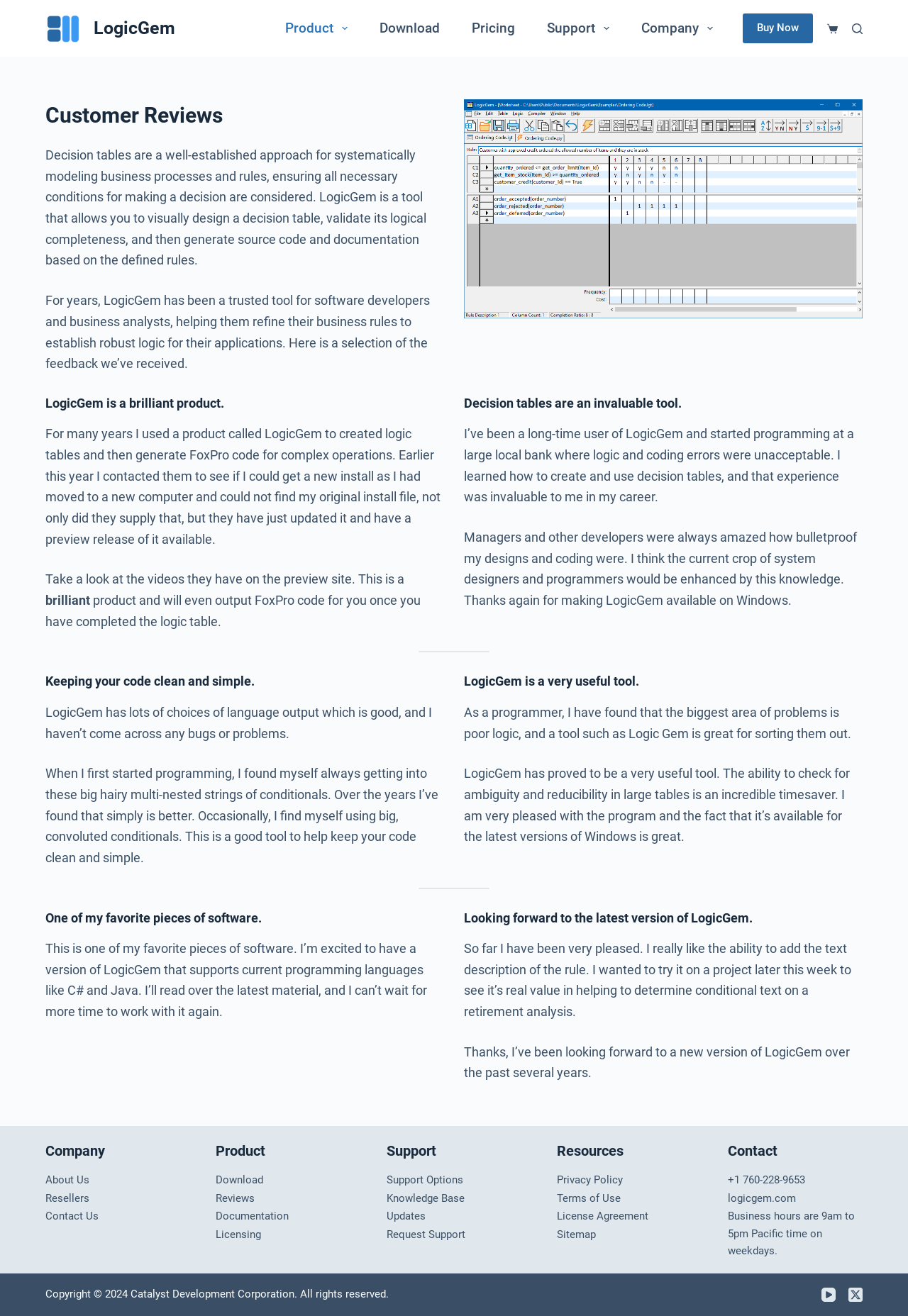Describe the webpage in detail, including text, images, and layout.

The webpage is about LogicGem, a tool for visually designing decision tables, validating their logical completeness, and generating source code and documentation. At the top, there is a navigation menu with links to "Product", "Download", "Pricing", "Support", and "Company". Below the navigation menu, there is a prominent "Buy Now" button and a shopping cart link.

The main content of the webpage is divided into sections, each with a heading and several paragraphs of text. The first section is about customer reviews, with a heading "Customer Reviews" and several quotes from satisfied customers. Each quote is accompanied by a heading with the customer's statement, such as "LogicGem is a brilliant product." or "Decision tables are an invaluable tool."

The quotes are arranged in a grid-like structure, with three columns and multiple rows. Each quote is separated from the others by a horizontal separator line. The text is well-organized and easy to read, with clear headings and concise paragraphs.

At the bottom of the page, there are several sections with links to "Company", "Product", "Support", "Resources", and "Contact" information. The "Company" section has links to "About Us", "Resellers", and "Contact Us". The "Product" section has links to "Download", "Reviews", "Documentation", and "Licensing". The "Support" section has links to "Support Options", "Knowledge Base", "Updates", and "Request Support". The "Resources" section has links to "Privacy Policy", "Terms of Use", "License Agreement", and "Sitemap". The "Contact" section has a phone number, email address, and business hours.

There are also social media links to YouTube and Twitter at the very bottom of the page, along with a copyright notice.